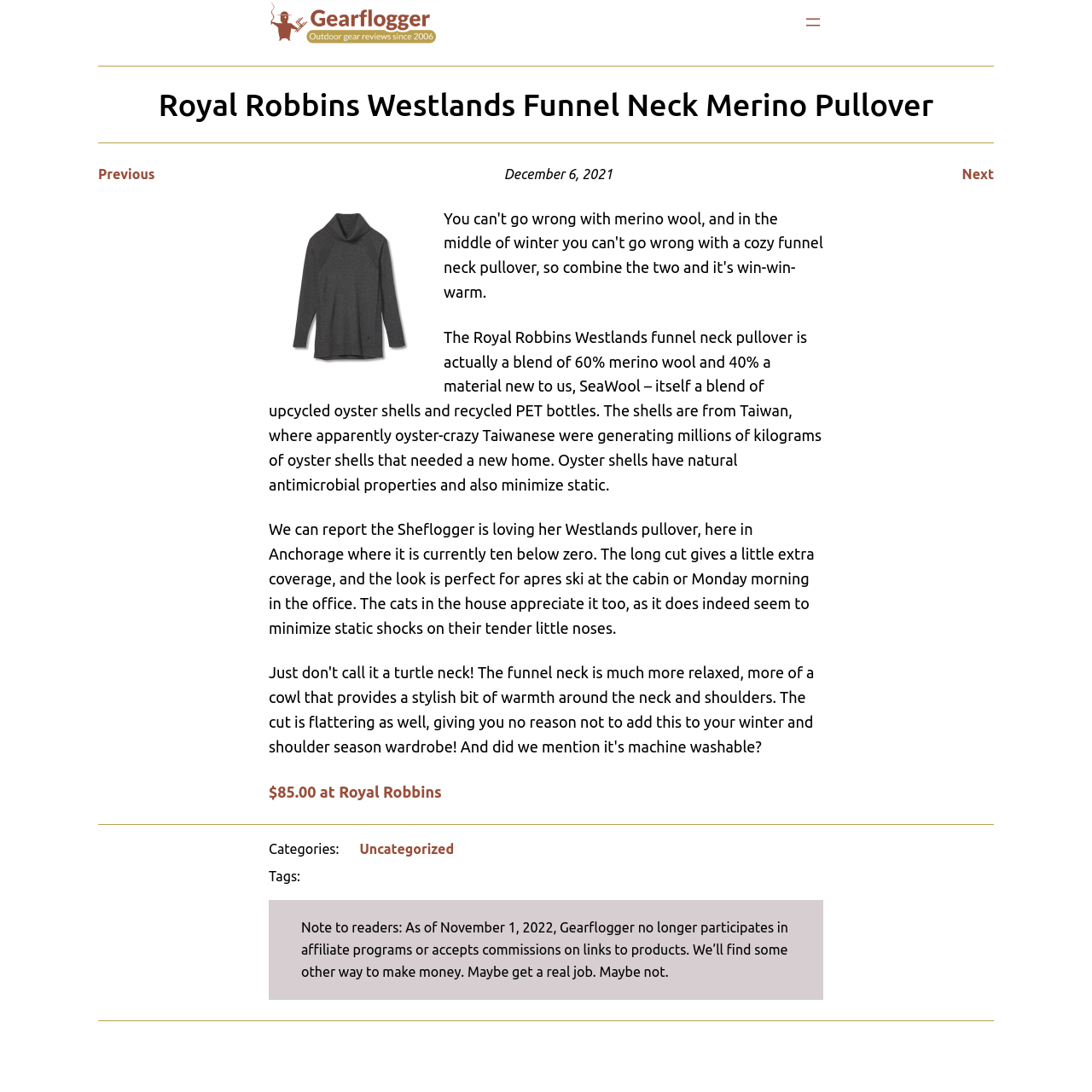Using the element description $85.00 at Royal Robbins, predict the bounding box coordinates for the UI element. Provide the coordinates in (top-left x, top-left y, bottom-right x, bottom-right y) format with values ranging from 0 to 1.

[0.246, 0.717, 0.405, 0.732]